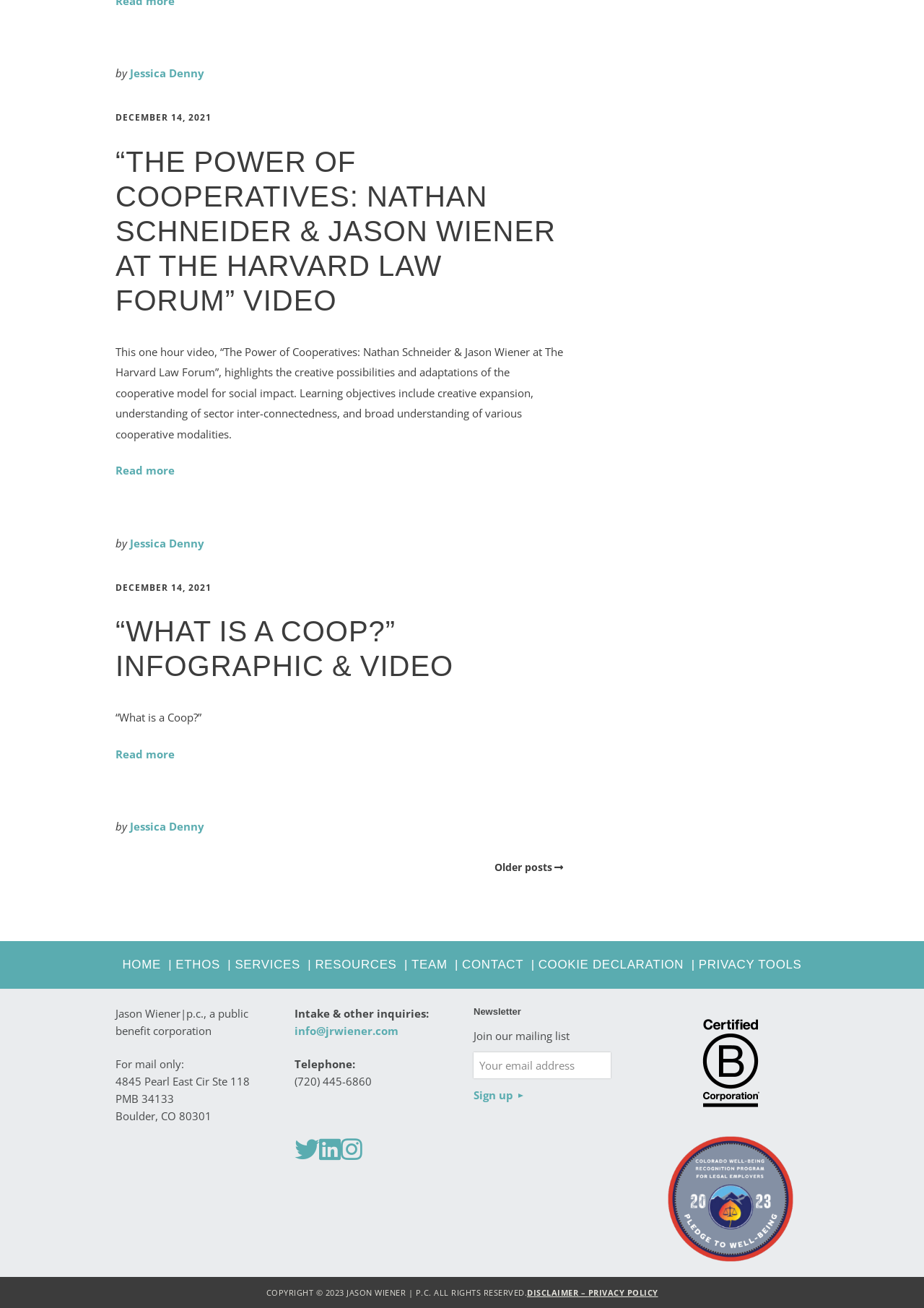Please identify the bounding box coordinates of the region to click in order to complete the given instruction: "Sign up for the newsletter". The coordinates should be four float numbers between 0 and 1, i.e., [left, top, right, bottom].

[0.512, 0.831, 0.566, 0.844]